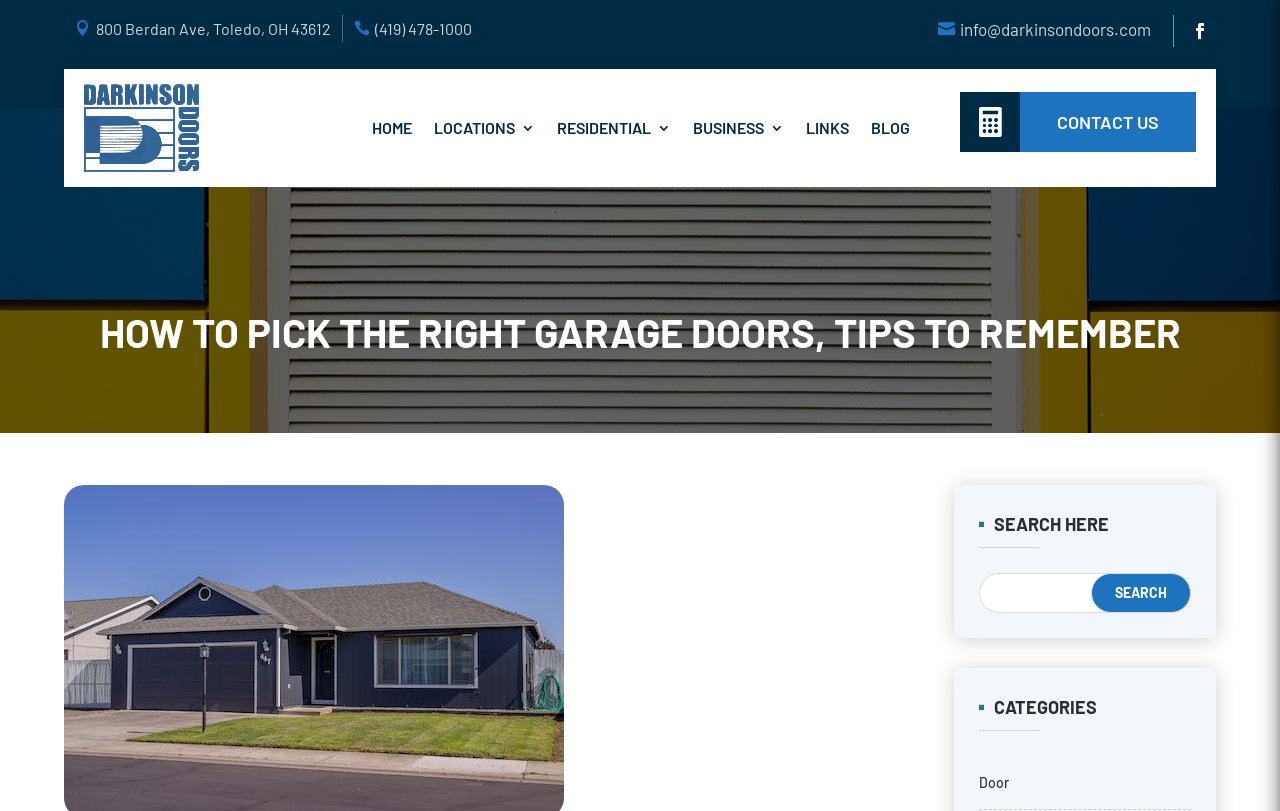Refer to the screenshot and give an in-depth answer to this question: What is the address of Darkinson Doors?

I found the address by looking at the link element with the OCR text ' 800 Berdan Ave, Toledo, OH 43612' which is located at the top of the webpage.